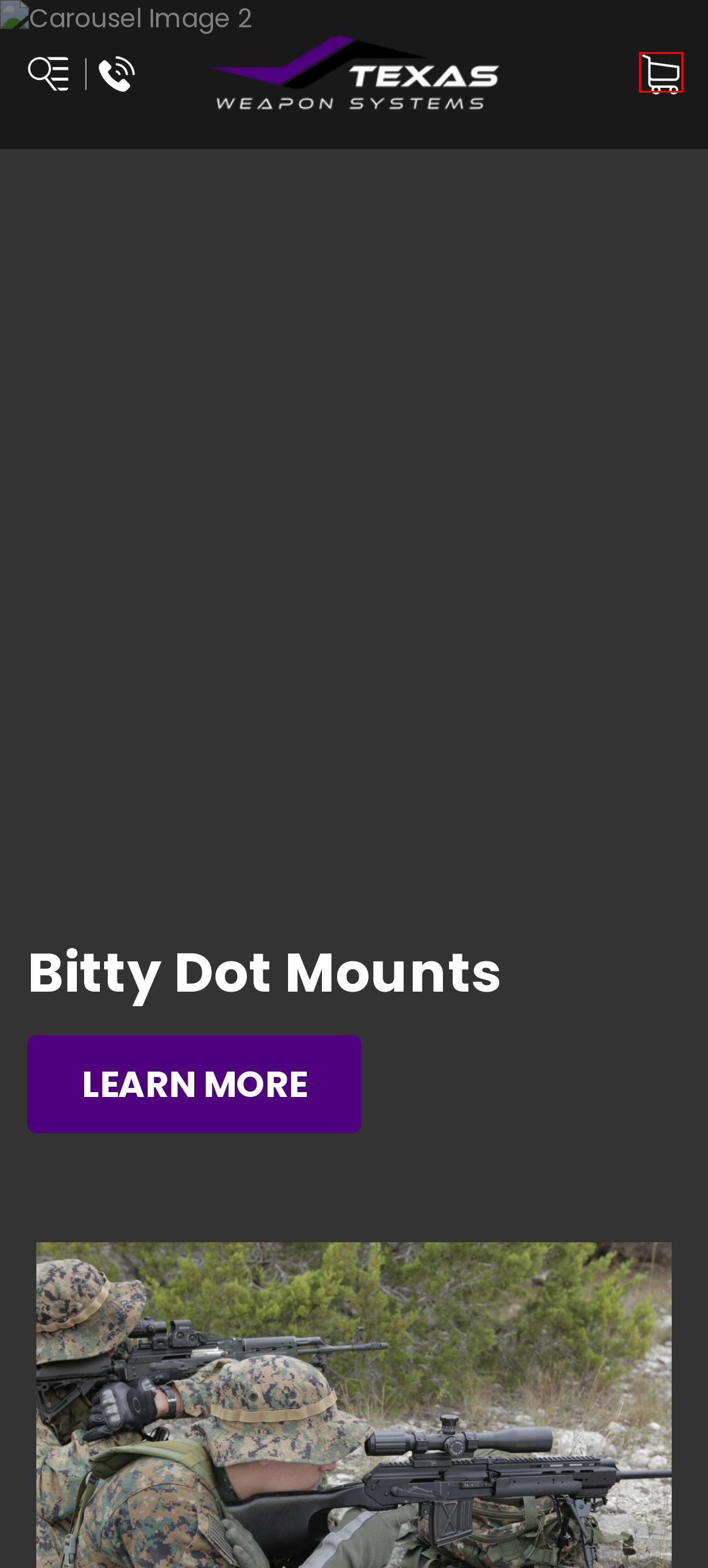Look at the screenshot of the webpage and find the element within the red bounding box. Choose the webpage description that best fits the new webpage that will appear after clicking the element. Here are the candidates:
A. Sitemap
B. Replacement Parts - Page 1 - Texas Weapon Systems
C. Frequently Asked Questions: FAQ
D. Dealers
E. Small Parts - Texas Weapon Systems
F. Texas Weapon Systems - Sign in
G. Texas Weapon Systems - Shopping Cart
H. Butt Stocks - Texas Weapon Systems

G